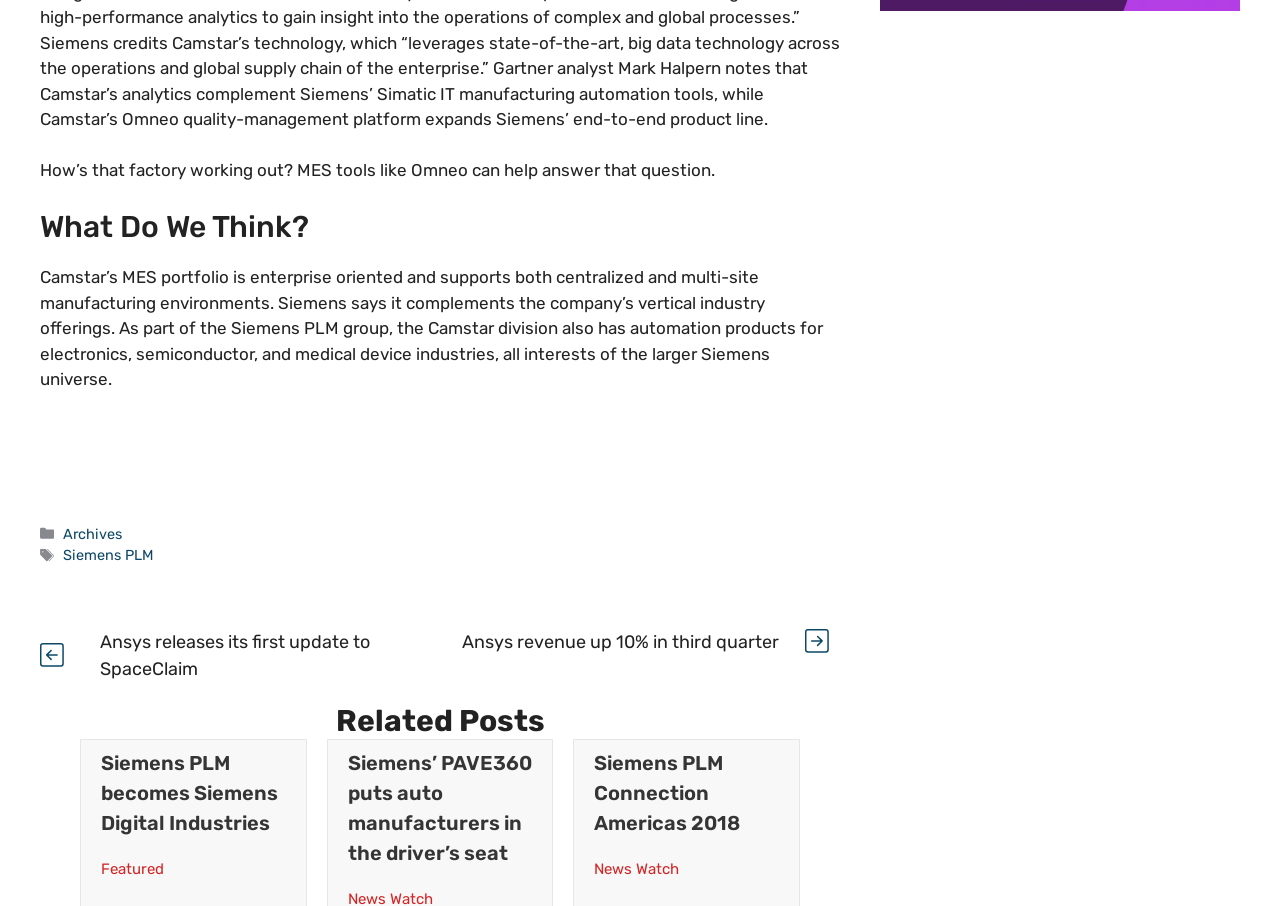Give a concise answer using only one word or phrase for this question:
What is the title of the previous post?

Ansys releases its first update to SpaceClaim